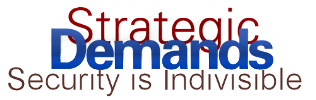Detail every aspect of the image in your caption.

The image features the logo of "Strategic Demands," prominently displaying the text in a dynamic and visually striking design. The word "Strategic" is rendered in a subtle red hue, while "Demands" stands out boldly in blue, creating a strong contrast. Below these words, a tagline reads "Security is Indivisible," emphasizing the core message of interconnectedness in matters of security. This logo reflects the organization's focus on comprehensive approaches to national and global security issues, highlighting the importance of collaborative efforts in addressing strategic challenges. The design's vibrant colors and clear typography convey a sense of urgency and importance, positioning the organization as a significant player in discussions around defense and security.